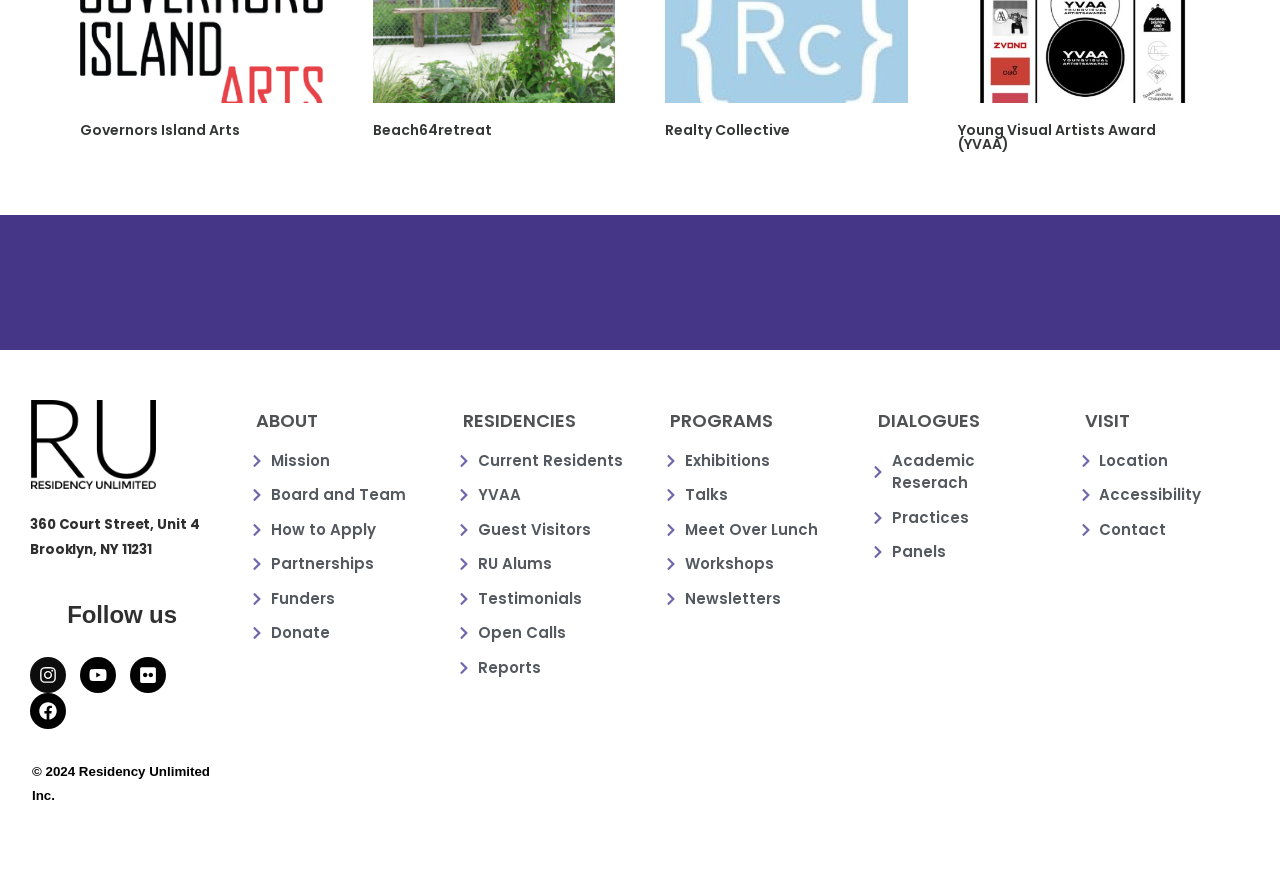What social media platforms can you follow the organization on?
Refer to the image and provide a detailed answer to the question.

The social media platforms can be found in the contentinfo section, which lists the links to 'Instagram', 'Youtube', 'Flickr', and 'Facebook' with corresponding images.